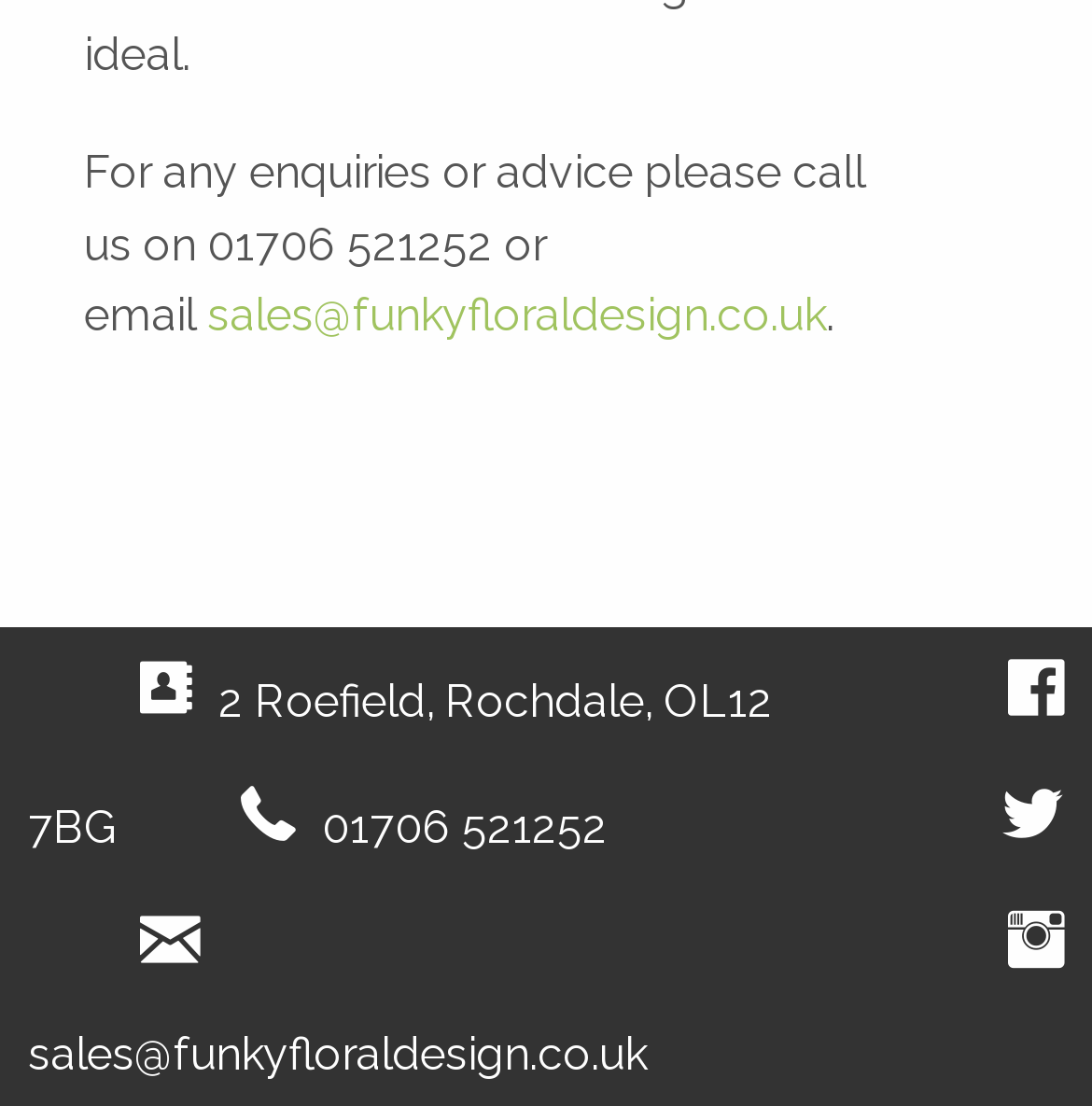Extract the bounding box coordinates for the UI element described as: "parent_node: Name * name="author"".

None